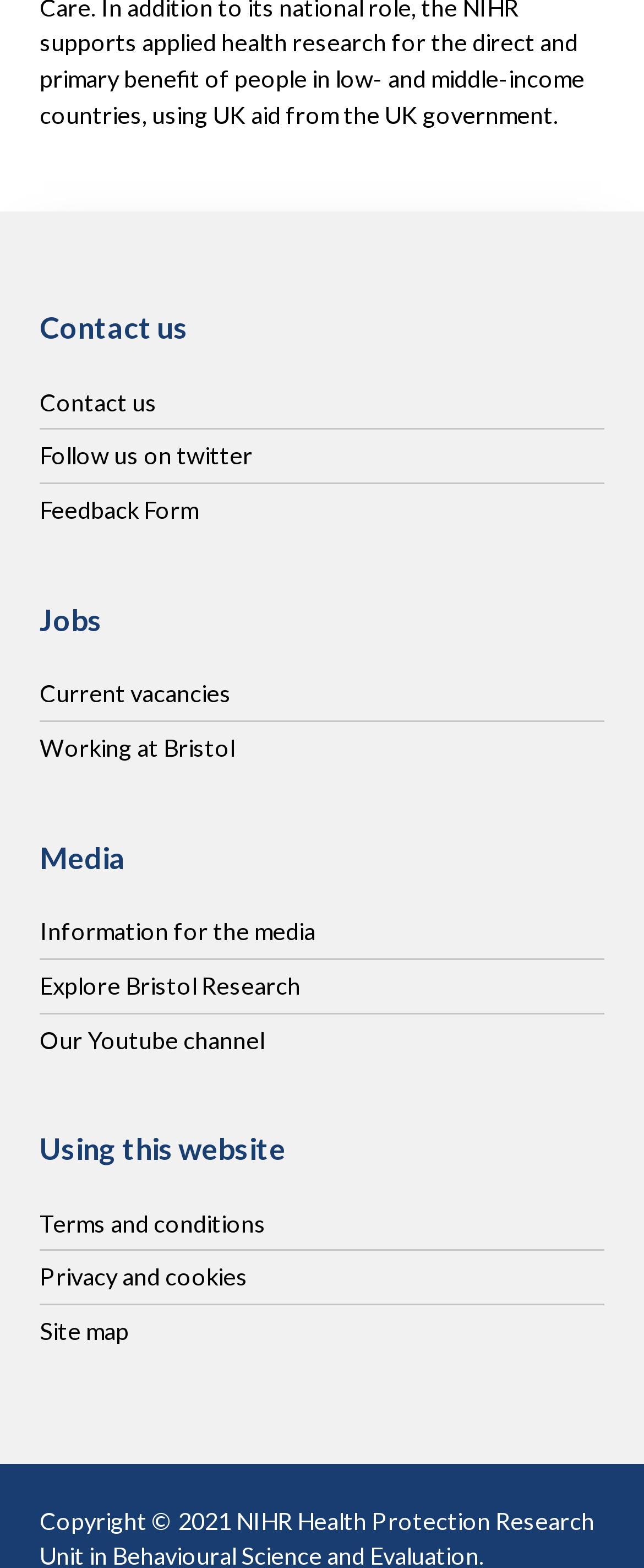Using the format (top-left x, top-left y, bottom-right x, bottom-right y), and given the element description, identify the bounding box coordinates within the screenshot: Blog

None